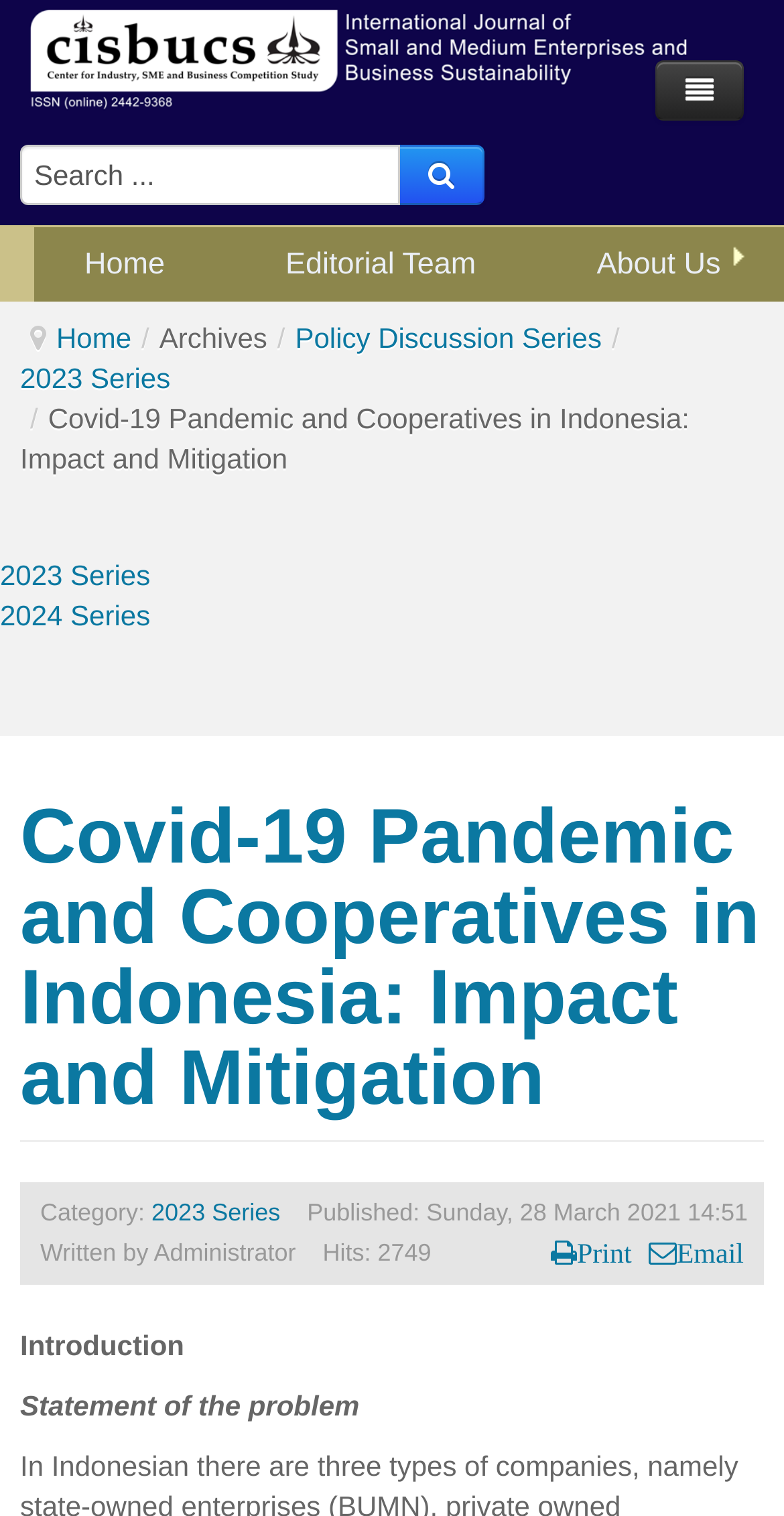Convey a detailed summary of the webpage, mentioning all key elements.

This webpage appears to be a journal article page, specifically focused on the topic "Covid-19 Pandemic and Cooperatives in Indonesia: Impact and Mitigation". 

At the top of the page, there is a navigation menu with links to "Home", "Editorial Team", "About Us", and other sections. Below this menu, there is a search bar with a magnifying glass icon and a "Search..." placeholder text.

The main content of the page is divided into several sections. The first section displays the article title, "Covid-19 Pandemic and Cooperatives in Indonesia: Impact and Mitigation", in a large font size. Below the title, there is a breadcrumb trail showing the article's location within the journal's archives.

The next section provides metadata about the article, including the category "2023 Series", the publication date "Sunday, 28 March 2021 14:51", and the author "Administrator". There is also a "Hits: 2749" counter indicating the number of views the article has received.

Following this section, there are links to print and email the article, as well as a table of contents with links to different sections of the article, such as "Introduction", "Statement of the problem", and others.

The majority of the page is taken up by a list of archived journal volumes and issues, with links to each volume and issue. The list spans from Volume 01 to Volume 09, with each volume containing multiple issues. The issues are listed in chronological order, with the most recent issues at the top.

There are also several links to other sections of the journal, such as "Research Papers", "Policy Discussion Series", and "Contributors Guidelines", located at the top and bottom of the page.